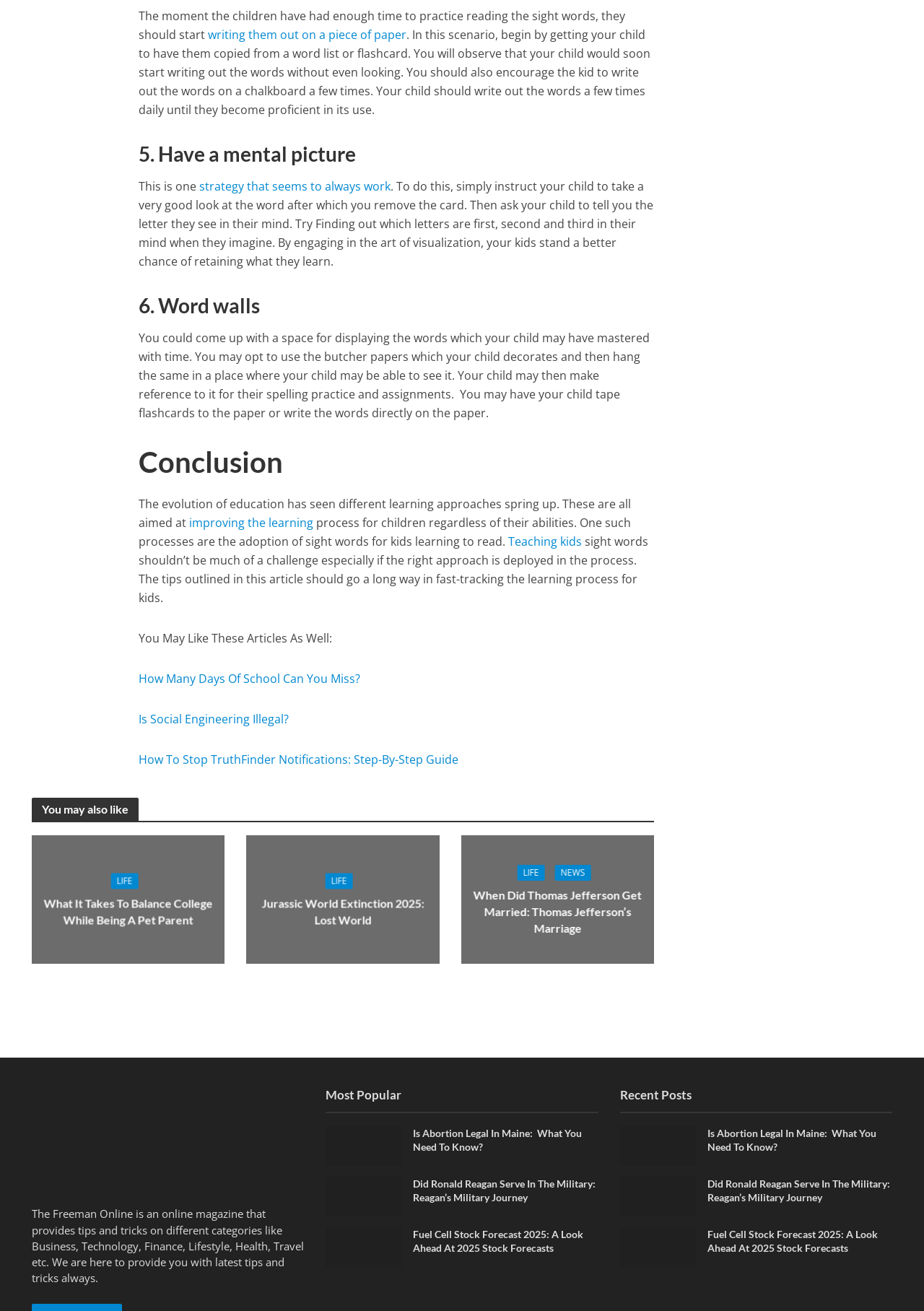Determine the bounding box coordinates of the UI element that matches the following description: "Life". The coordinates should be four float numbers between 0 and 1 in the format [left, top, right, bottom].

[0.352, 0.666, 0.382, 0.678]